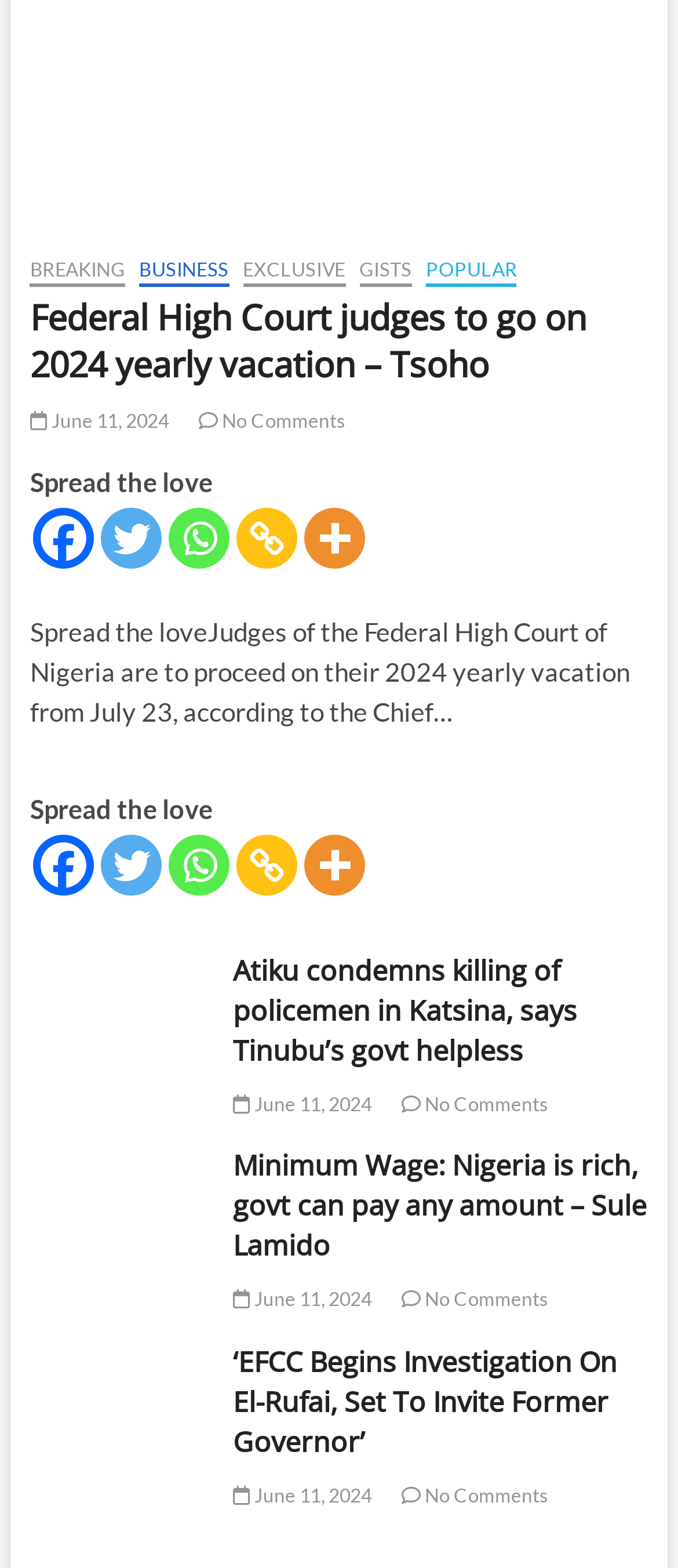Give a one-word or short phrase answer to the question: 
Are there any social media sharing links on this webpage?

Yes